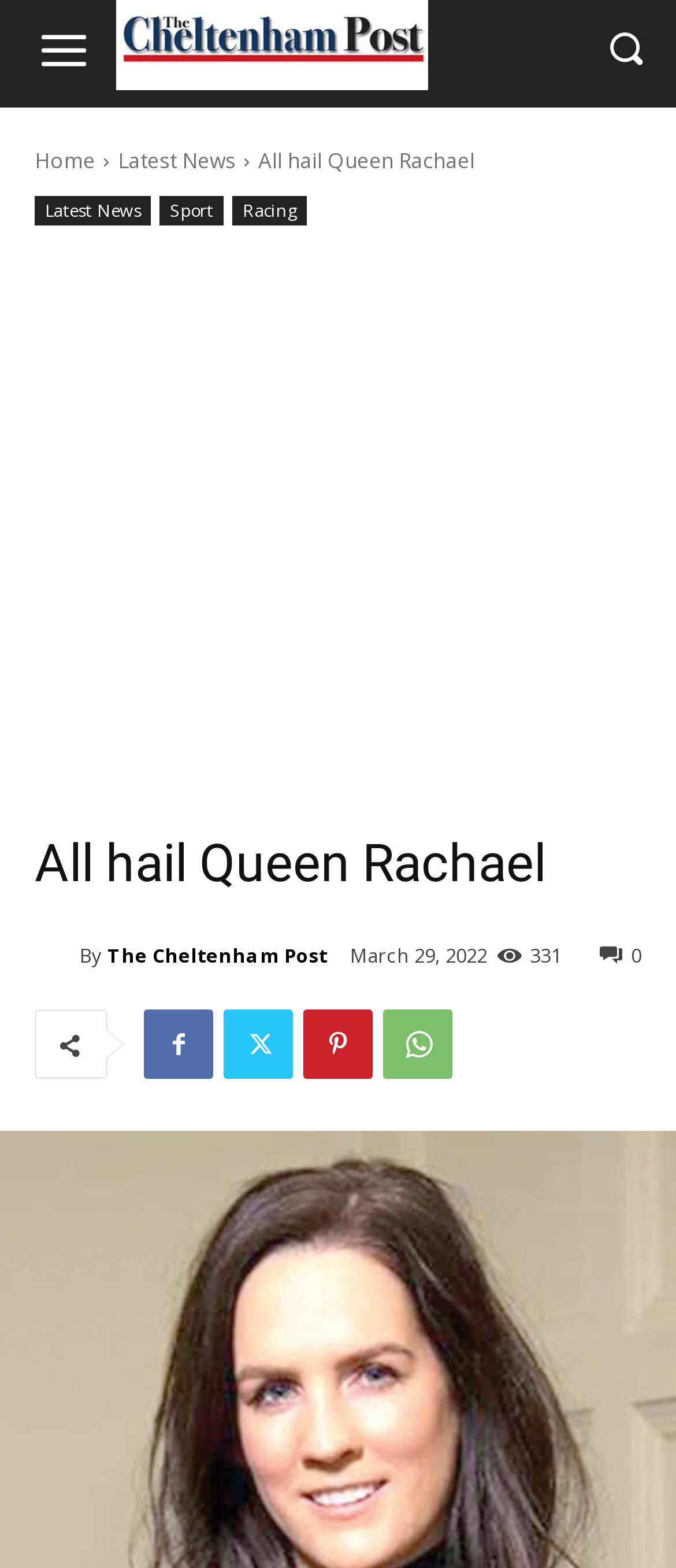Locate the bounding box coordinates of the clickable area needed to fulfill the instruction: "Read the latest news".

[0.174, 0.093, 0.349, 0.112]